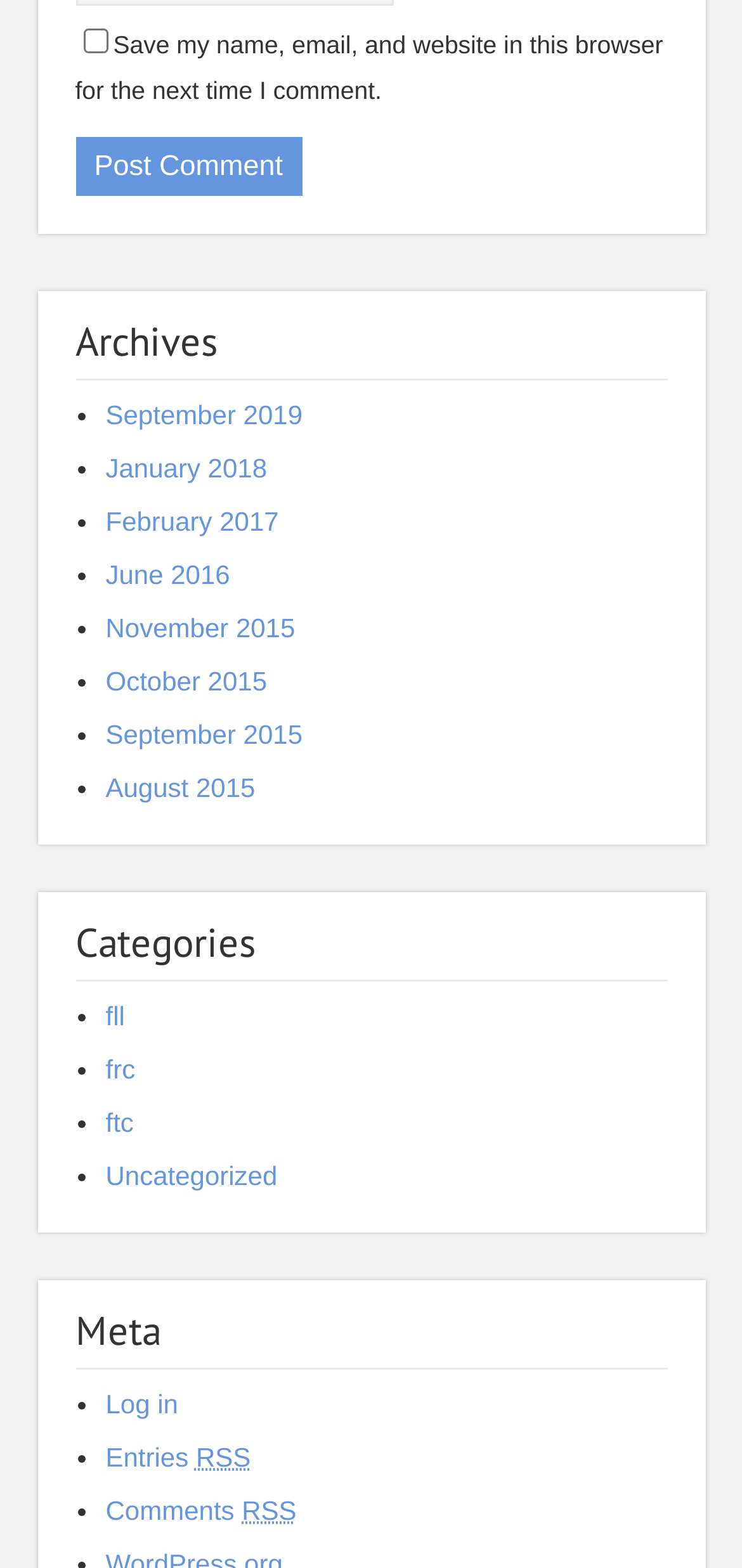What is the last item in the Categories section?
Please use the visual content to give a single word or phrase answer.

Uncategorized